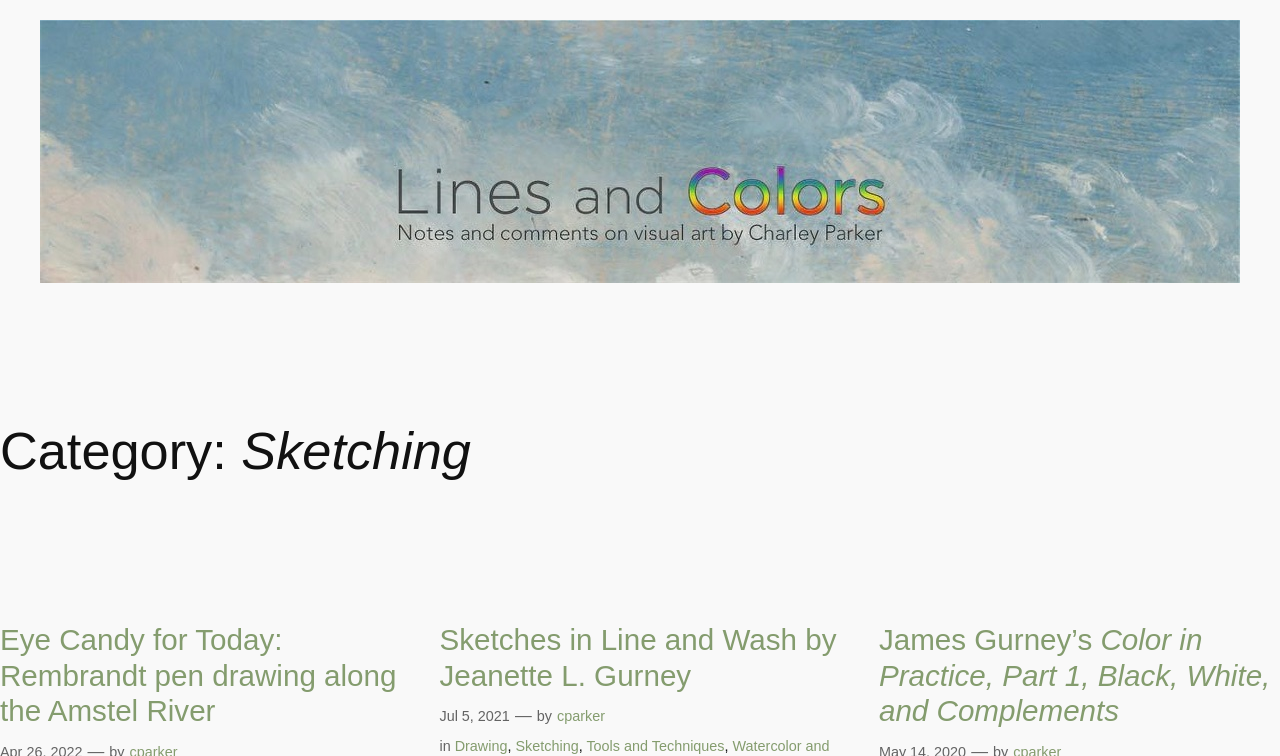Consider the image and give a detailed and elaborate answer to the question: 
Who wrote the post 'Eye Candy for Today: Rembrandt pen drawing along the Amstel River'?

The answer can be found by looking at the link element with the text 'cparker' which is located near the author information of the post 'Eye Candy for Today: Rembrandt pen drawing along the Amstel River'.